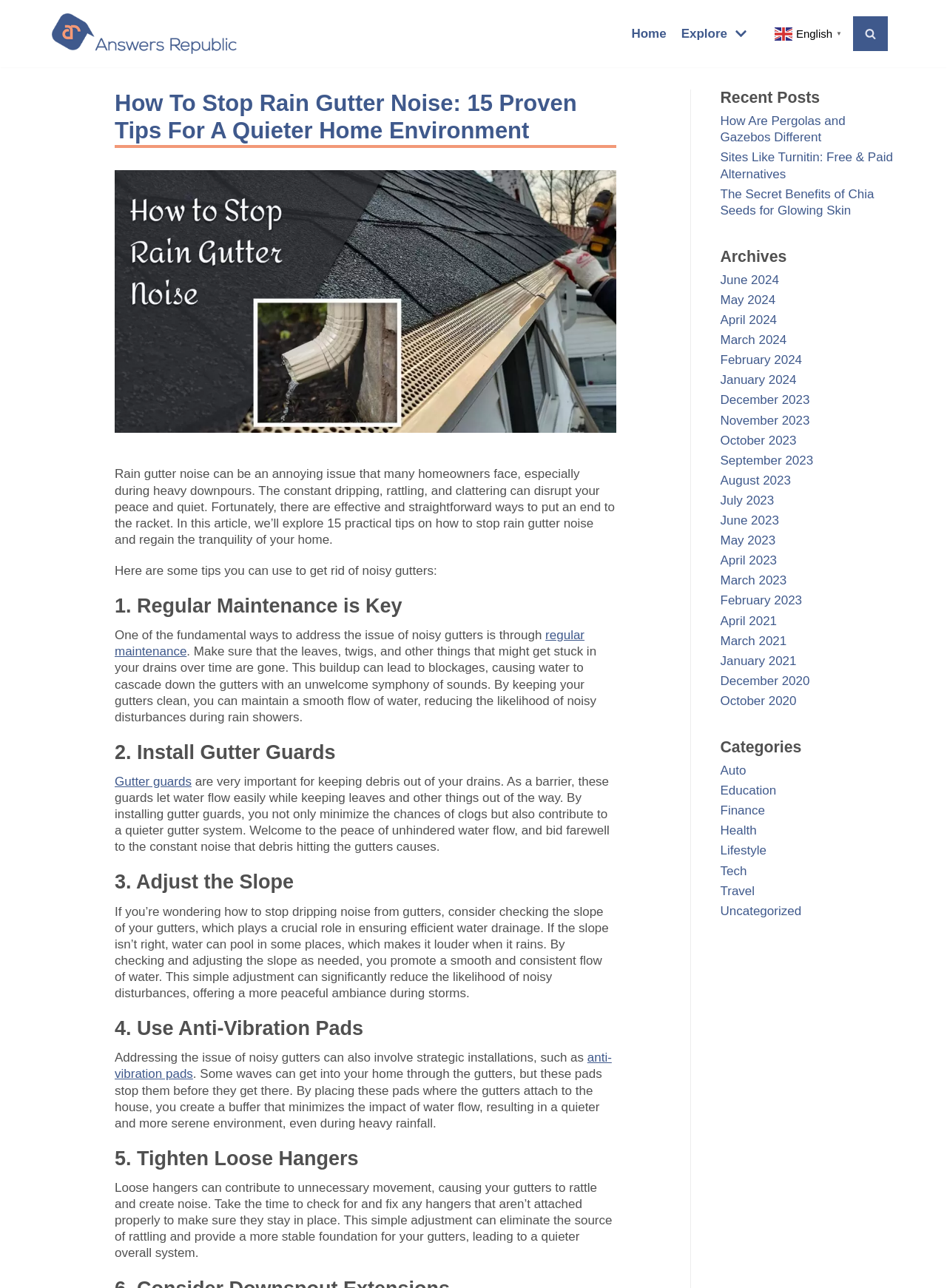Find the bounding box coordinates of the clickable element required to execute the following instruction: "Explore the 'Lifestyle' category". Provide the coordinates as four float numbers between 0 and 1, i.e., [left, top, right, bottom].

[0.761, 0.655, 0.809, 0.666]